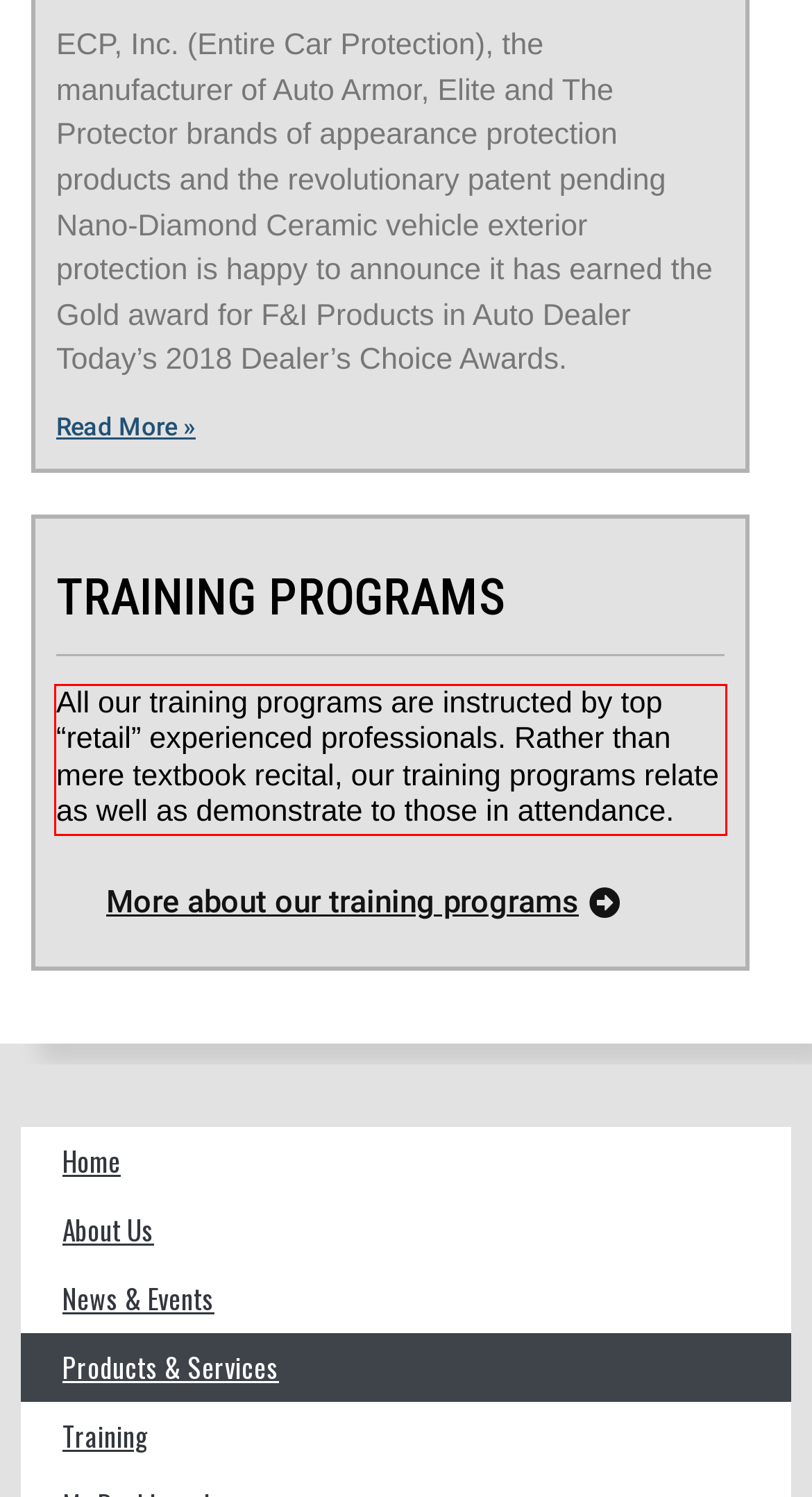You are given a screenshot with a red rectangle. Identify and extract the text within this red bounding box using OCR.

All our training programs are instructed by top “retail” experienced professionals. Rather than mere textbook recital, our training programs relate as well as demonstrate to those in attendance.